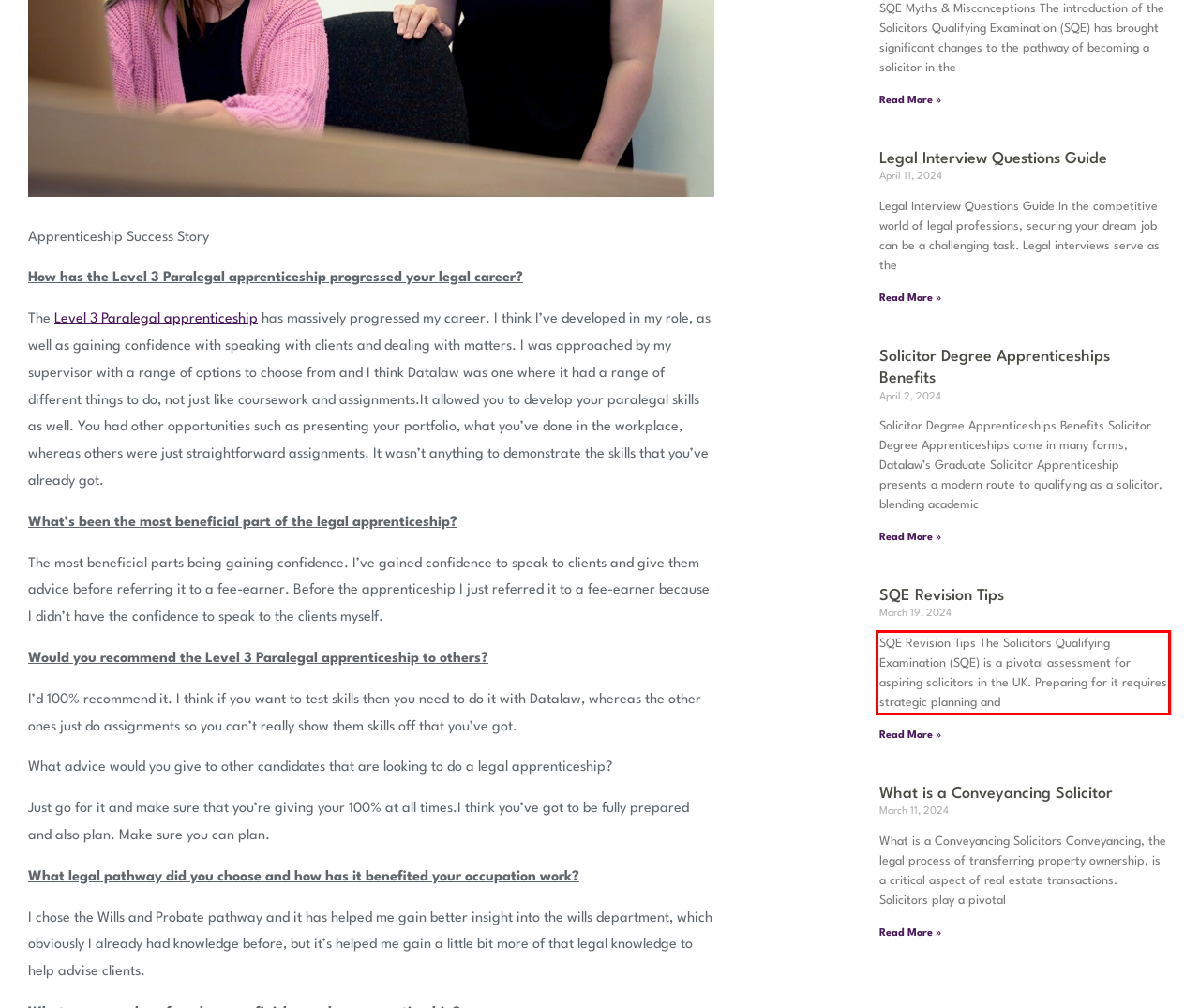Given a webpage screenshot with a red bounding box, perform OCR to read and deliver the text enclosed by the red bounding box.

SQE Revision Tips The Solicitors Qualifying Examination (SQE) is a pivotal assessment for aspiring solicitors in the UK. Preparing for it requires strategic planning and